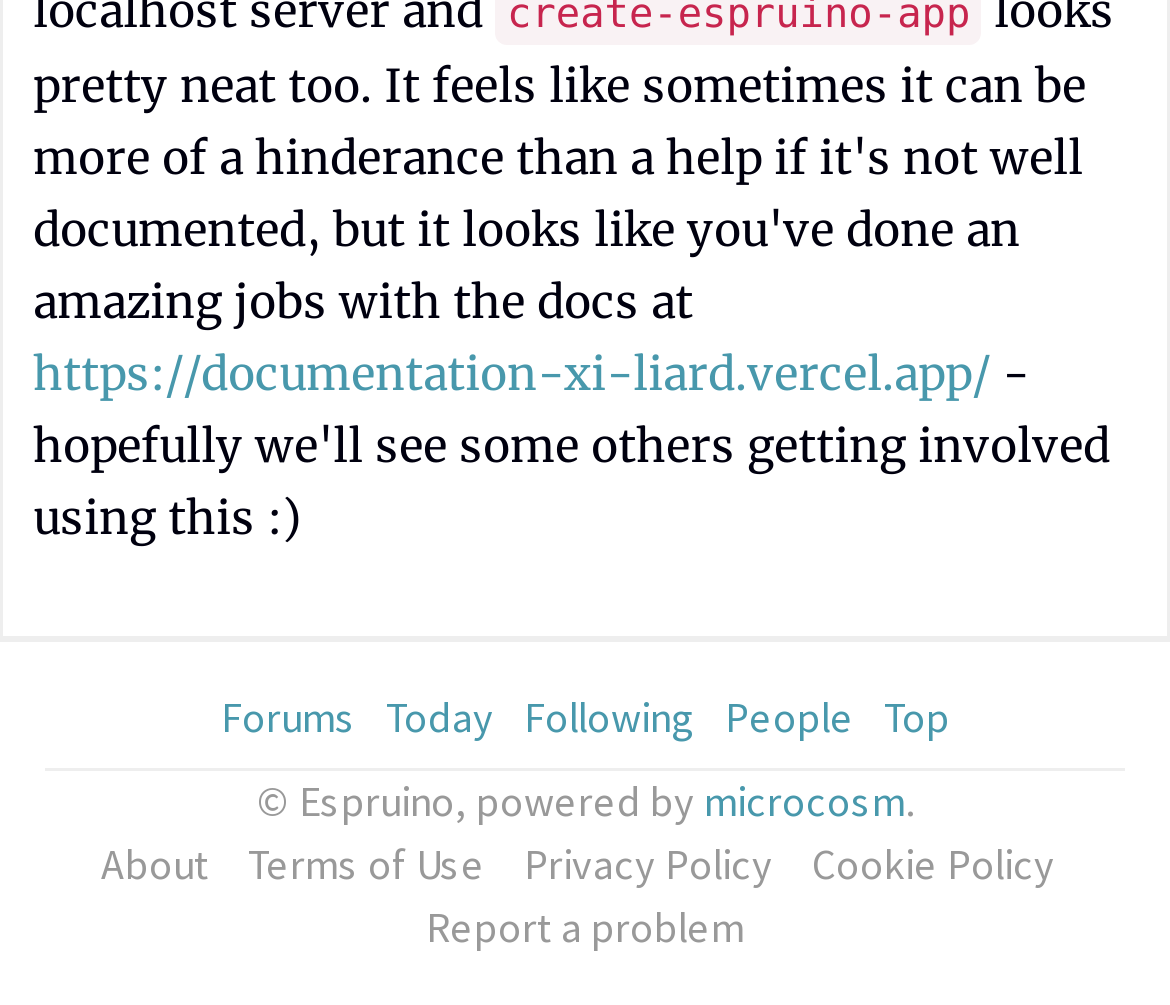Find the bounding box coordinates of the area to click in order to follow the instruction: "visit about page".

[0.086, 0.83, 0.191, 0.893]